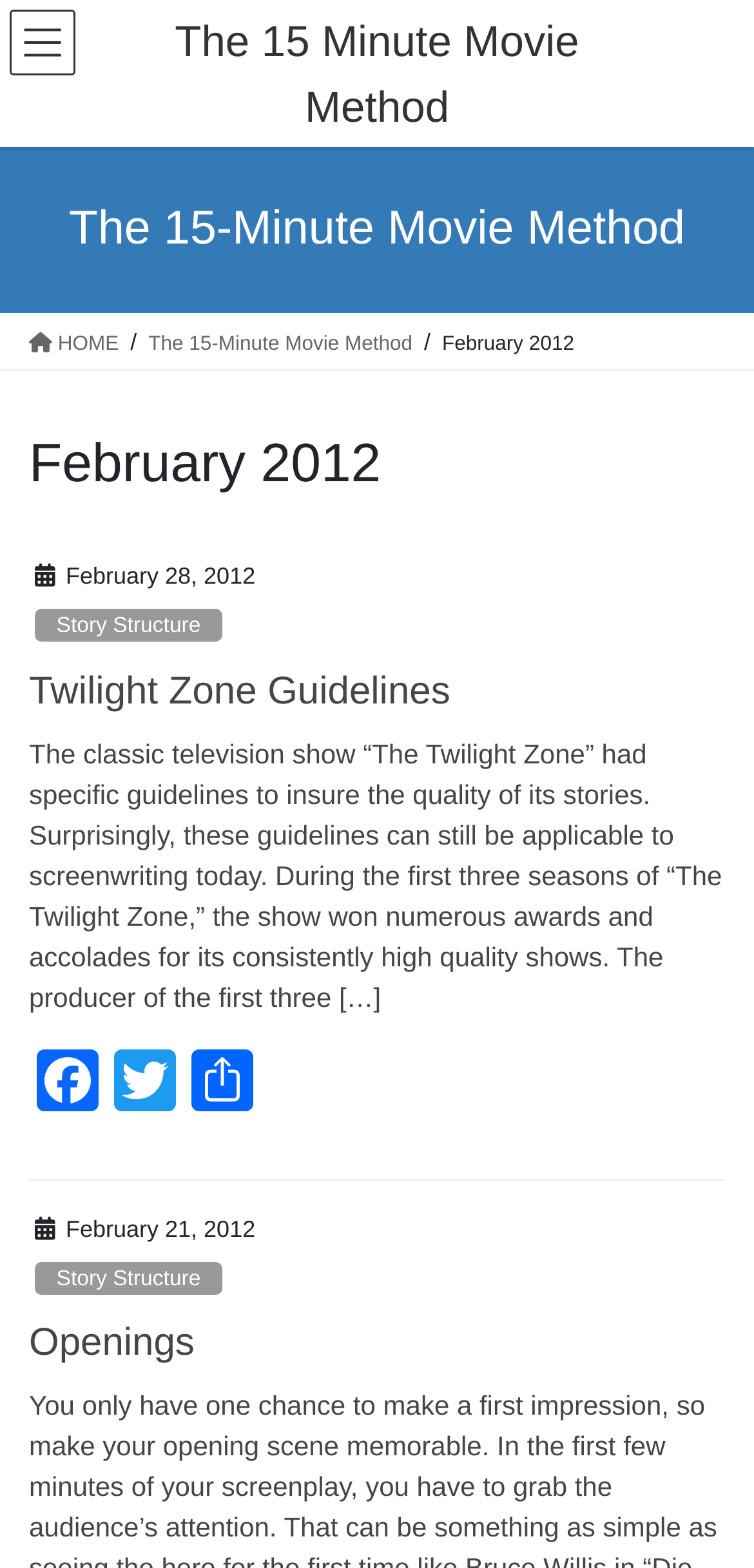Offer an extensive depiction of the webpage and its key elements.

The webpage appears to be a blog or article page, with a focus on the "15 Minute Movie Method". At the top, there is a prominent link to "The 15 Minute Movie Method" and a static text element with the same title. Below this, there are three links: "HOME", "The 15-Minute Movie Method", and "February 2012". 

The main content of the page is divided into sections, each with a heading and a brief article or text. The first section is headed "February 2012" and contains a static text element with the same title. Below this, there is a heading "Twilight Zone Guidelines" with a link to the same title. The text that follows discusses the guidelines for the classic TV show "The Twilight Zone" and how they can be applied to screenwriting today. 

To the right of the text, there are three social media links: "Facebook", "Twitter", and "Share". Further down the page, there is another section with a heading "Openings" and a link to the same title. The page also contains other sections with headings and links, including "Story Structure", which appears twice. Overall, the page appears to be a collection of articles or blog posts related to screenwriting and storytelling.